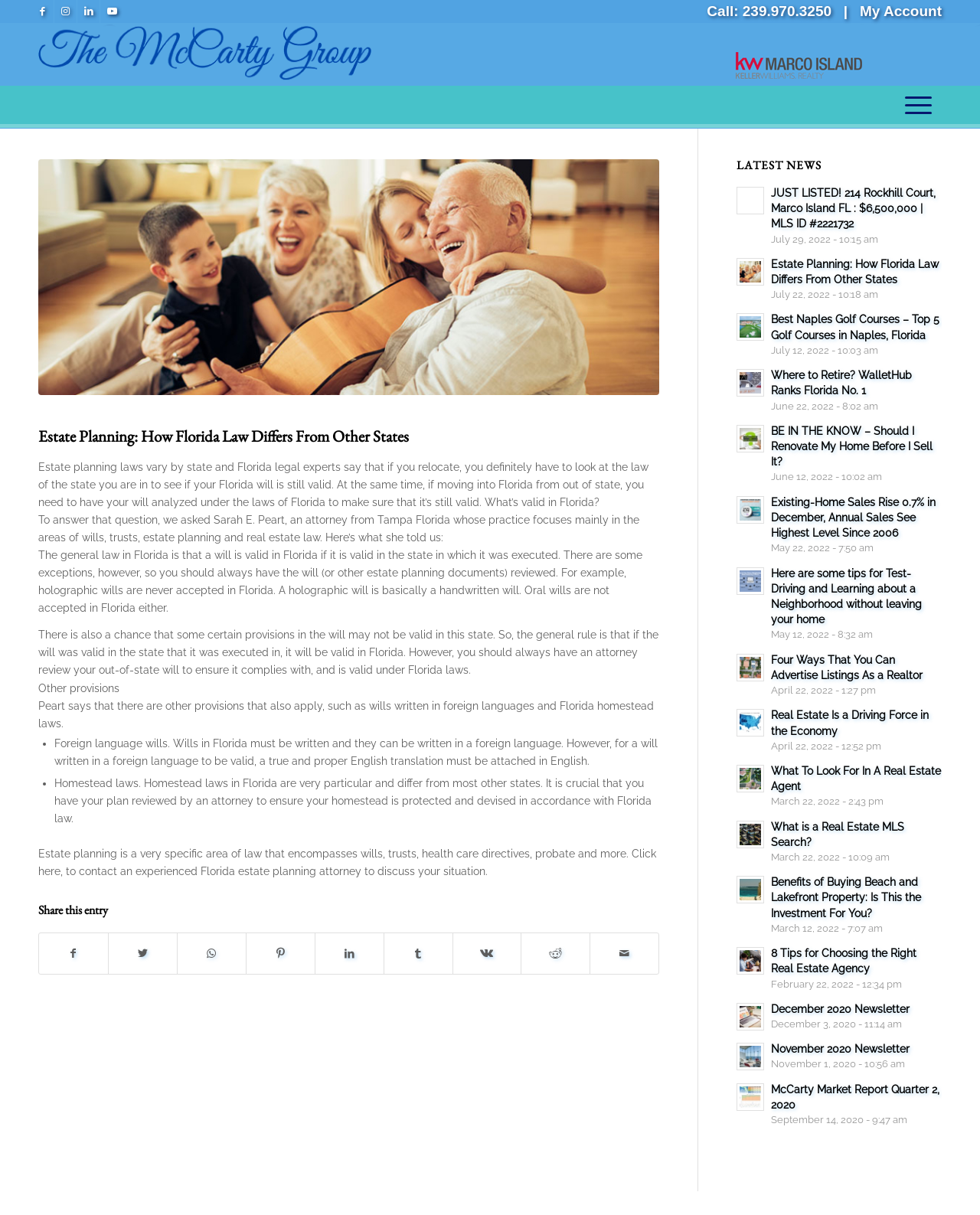Locate the bounding box coordinates of the segment that needs to be clicked to meet this instruction: "Click the Call button".

[0.721, 0.003, 0.848, 0.016]